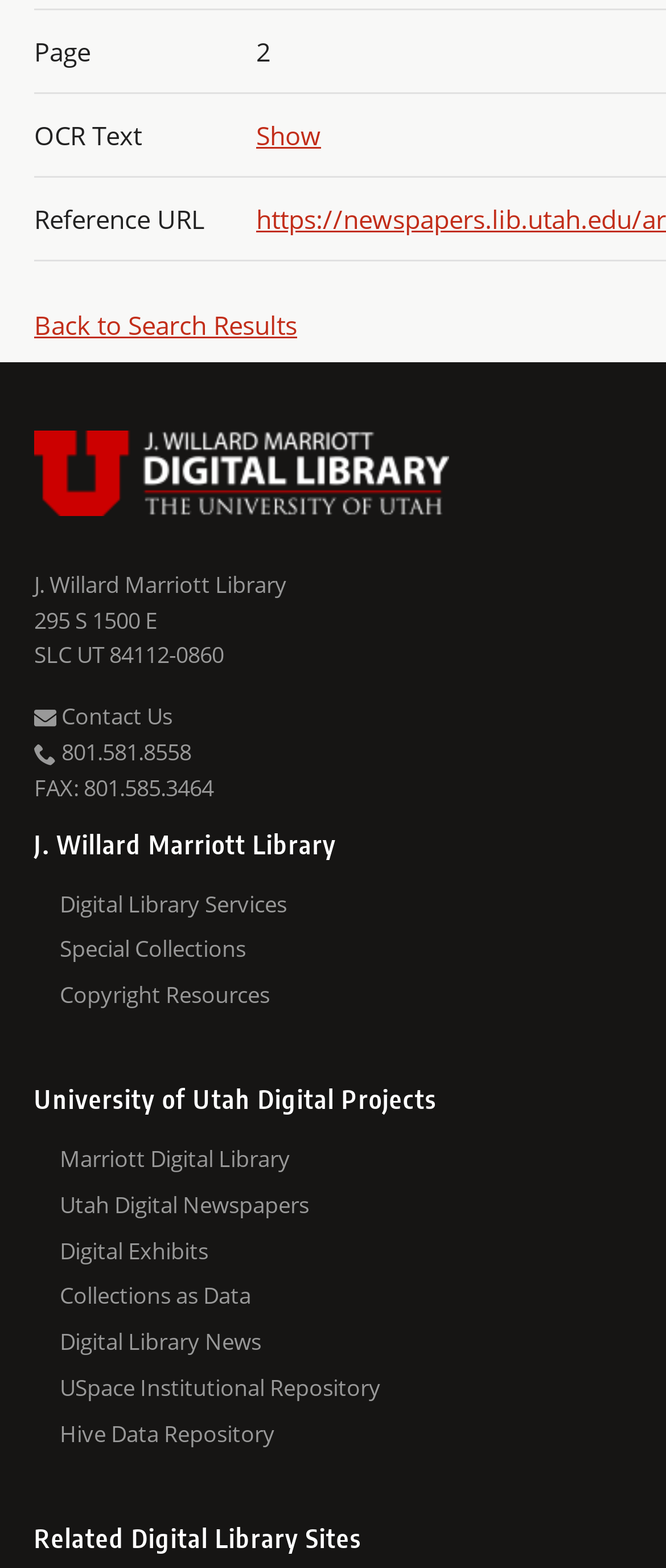Determine the bounding box coordinates of the section I need to click to execute the following instruction: "Contact Us". Provide the coordinates as four float numbers between 0 and 1, i.e., [left, top, right, bottom].

[0.051, 0.157, 0.259, 0.177]